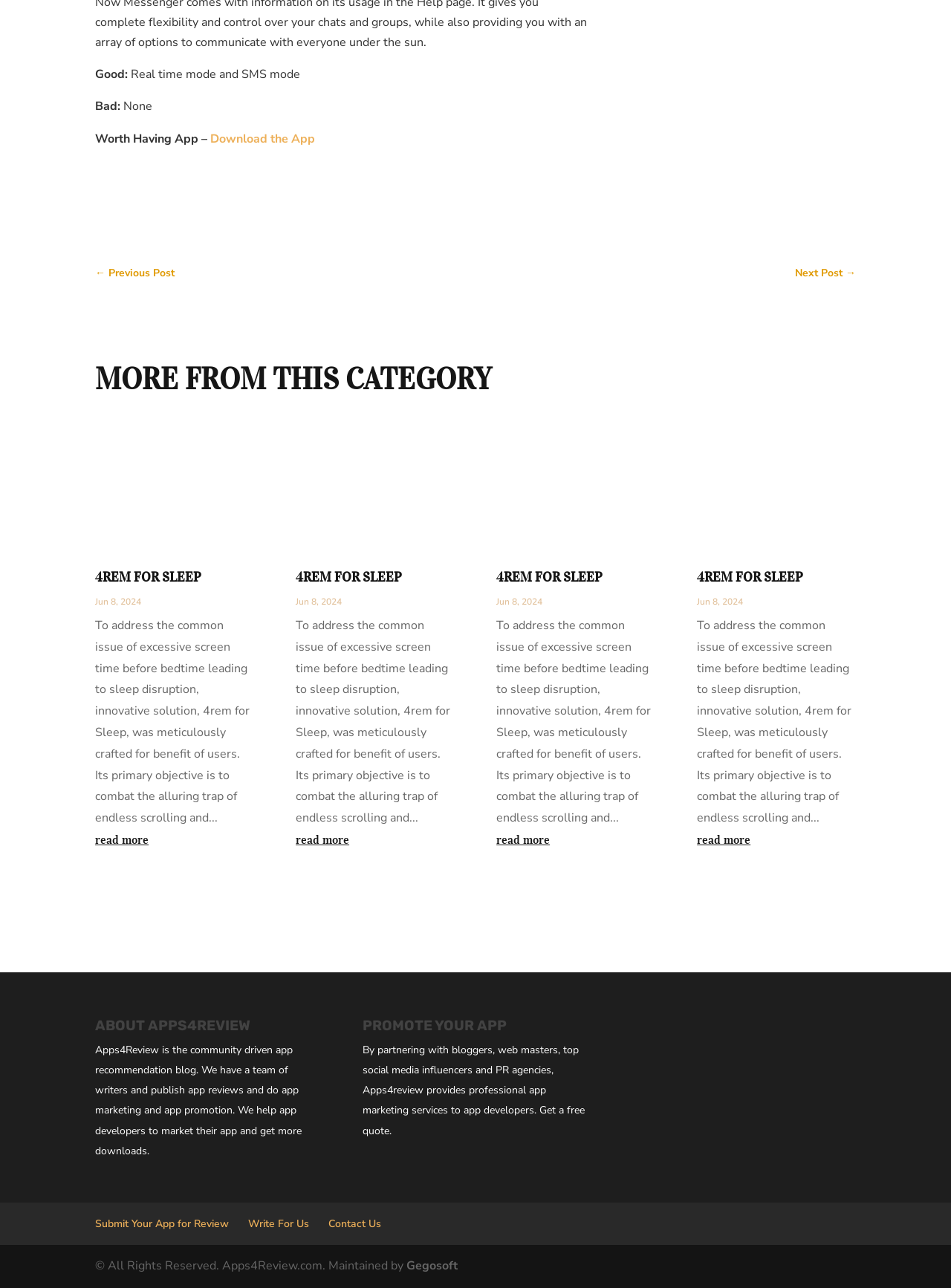Specify the bounding box coordinates for the region that must be clicked to perform the given instruction: "Read more about 4REM FOR SLEEP".

[0.1, 0.644, 0.267, 0.66]